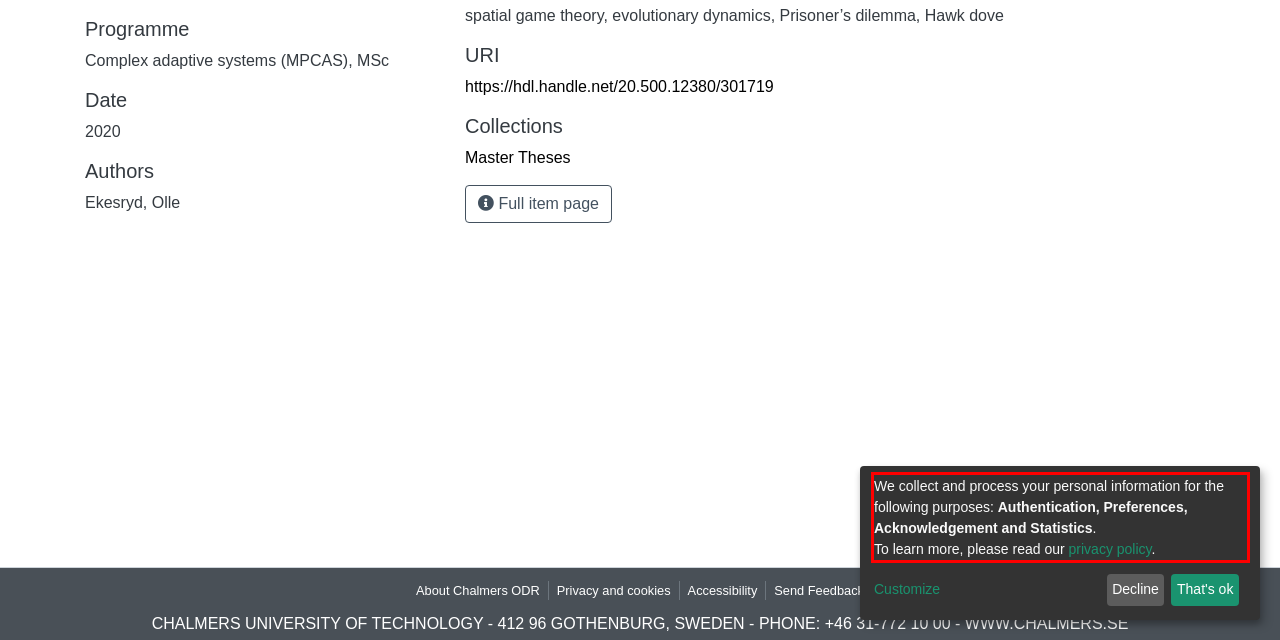There is a screenshot of a webpage with a red bounding box around a UI element. Please use OCR to extract the text within the red bounding box.

We collect and process your personal information for the following purposes: Authentication, Preferences, Acknowledgement and Statistics. To learn more, please read our privacy policy.